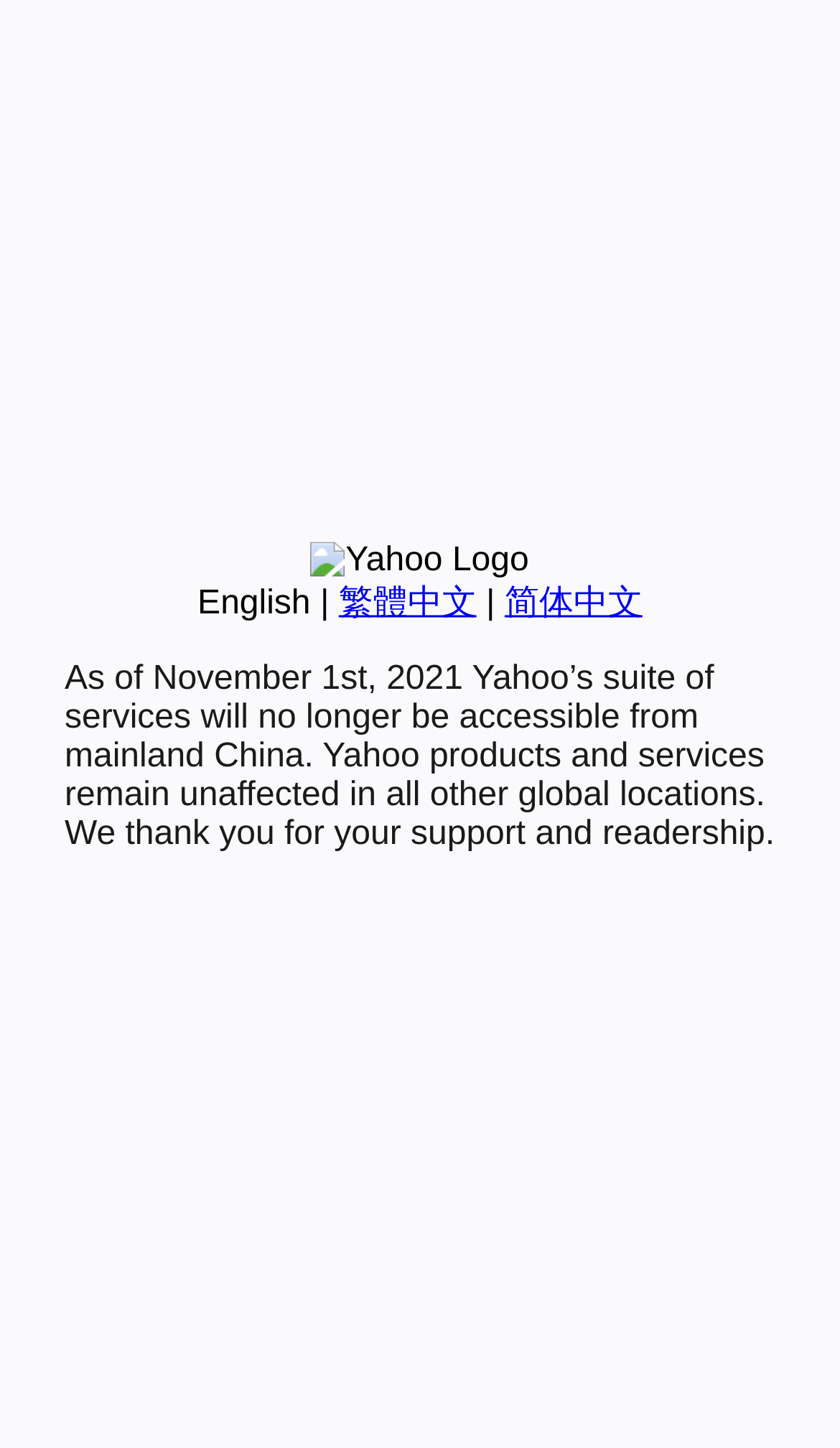Identify the bounding box of the UI element described as follows: "English". Provide the coordinates as four float numbers in the range of 0 to 1 [left, top, right, bottom].

[0.235, 0.404, 0.37, 0.429]